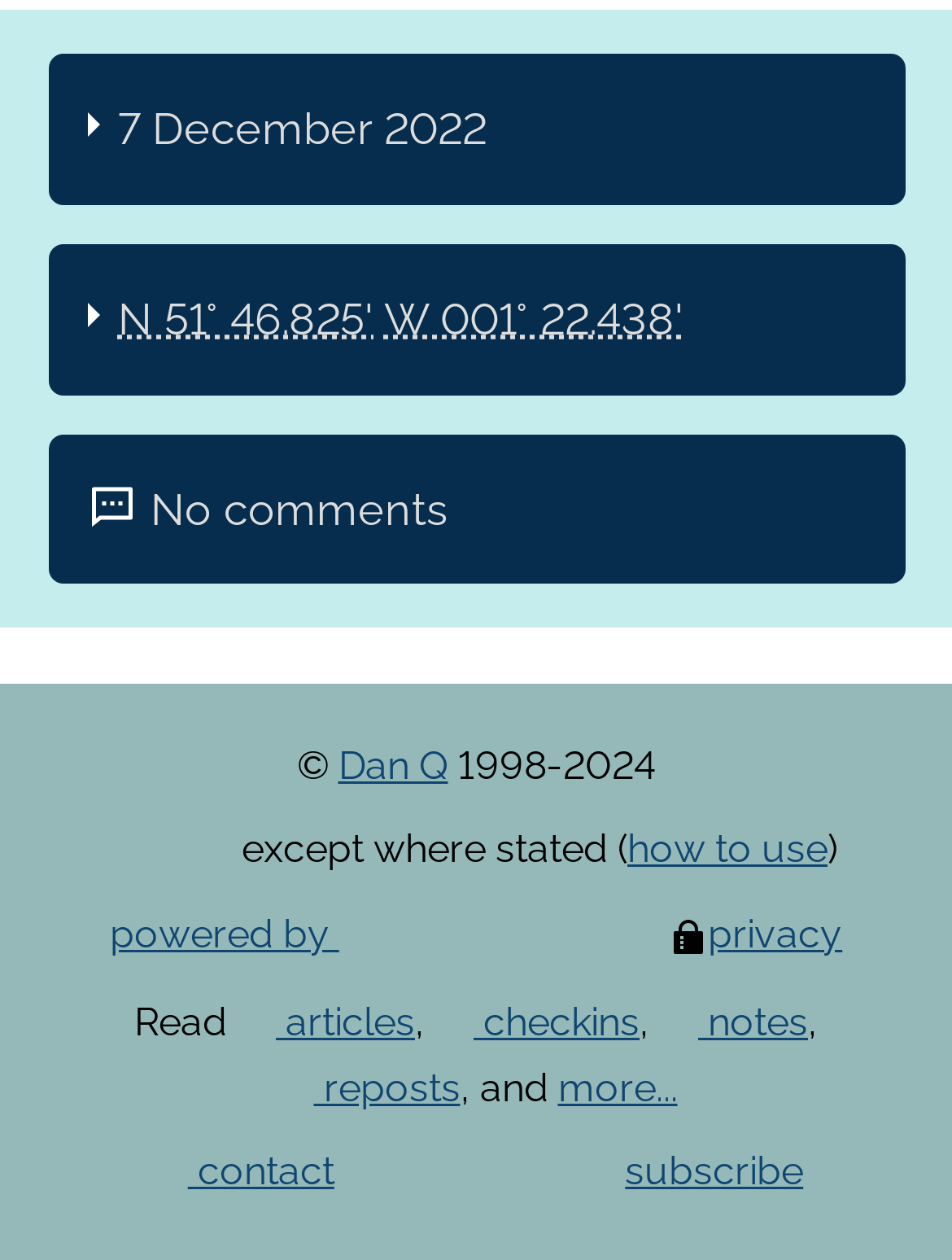Given the element description: "more...", predict the bounding box coordinates of this UI element. The coordinates must be four float numbers between 0 and 1, given as [left, top, right, bottom].

[0.586, 0.844, 0.712, 0.881]